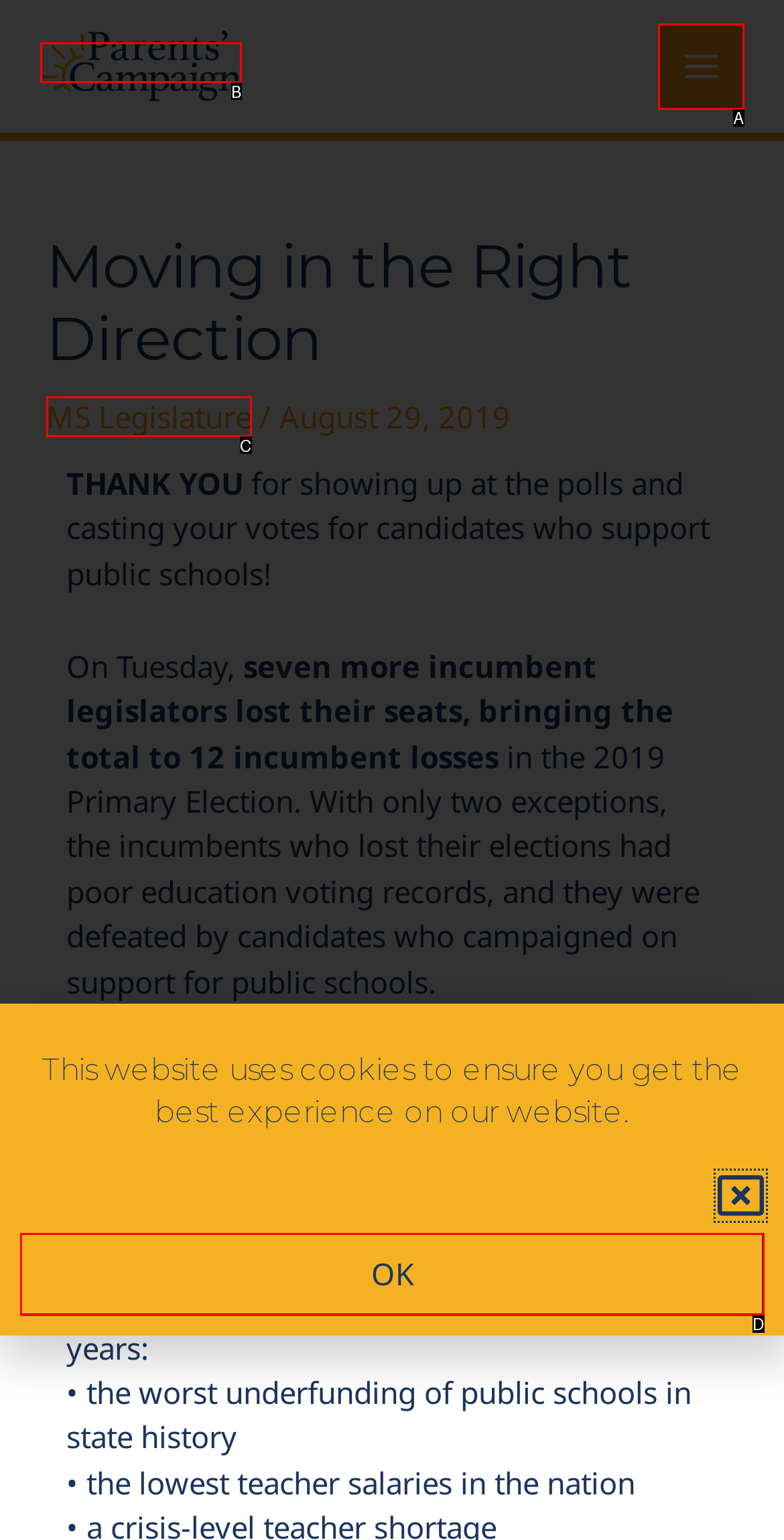Given the description: MS Legislature, select the HTML element that best matches it. Reply with the letter of your chosen option.

C